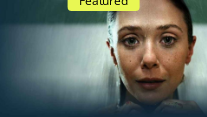Analyze the image and describe all the key elements you observe.

The image prominently features a scene from the series "Love & Death," showcasing an intense moment that captures the emotional depth of the character. The title "Featured" is displayed in an eye-catching yellow banner across the top, emphasizing its significance as a highlighted selection. The character appears contemplative, with a subtle expression that suggests a complex narrative, inviting viewers to explore the underlying themes of the show. This gripping visual is part of the promotional material for the series, aimed at drawing in audiences interested in dramatic storytelling intertwined with themes of love and moral dilemmas.